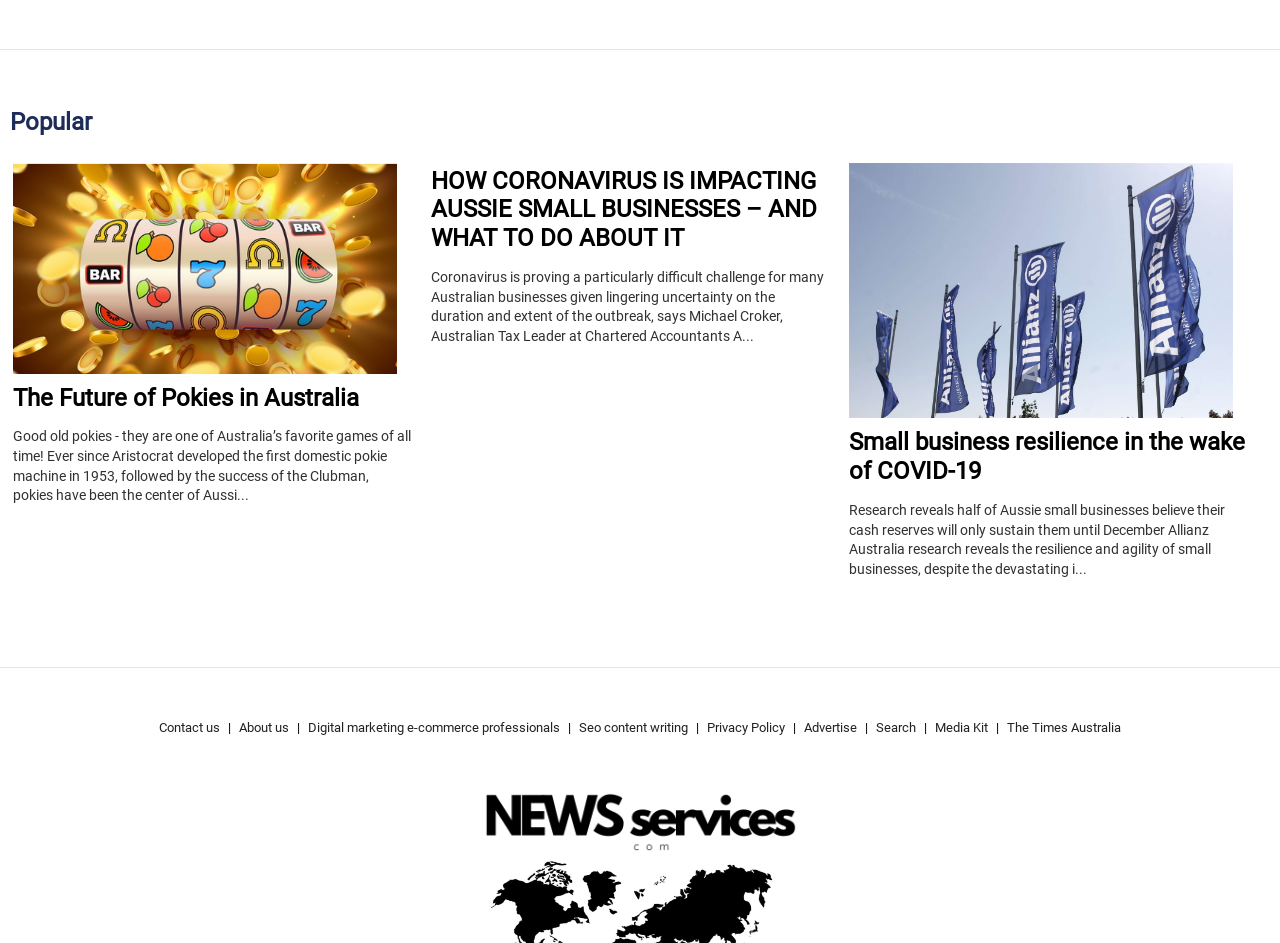Is there an image in the footer section?
Please use the image to provide a one-word or short phrase answer.

Yes